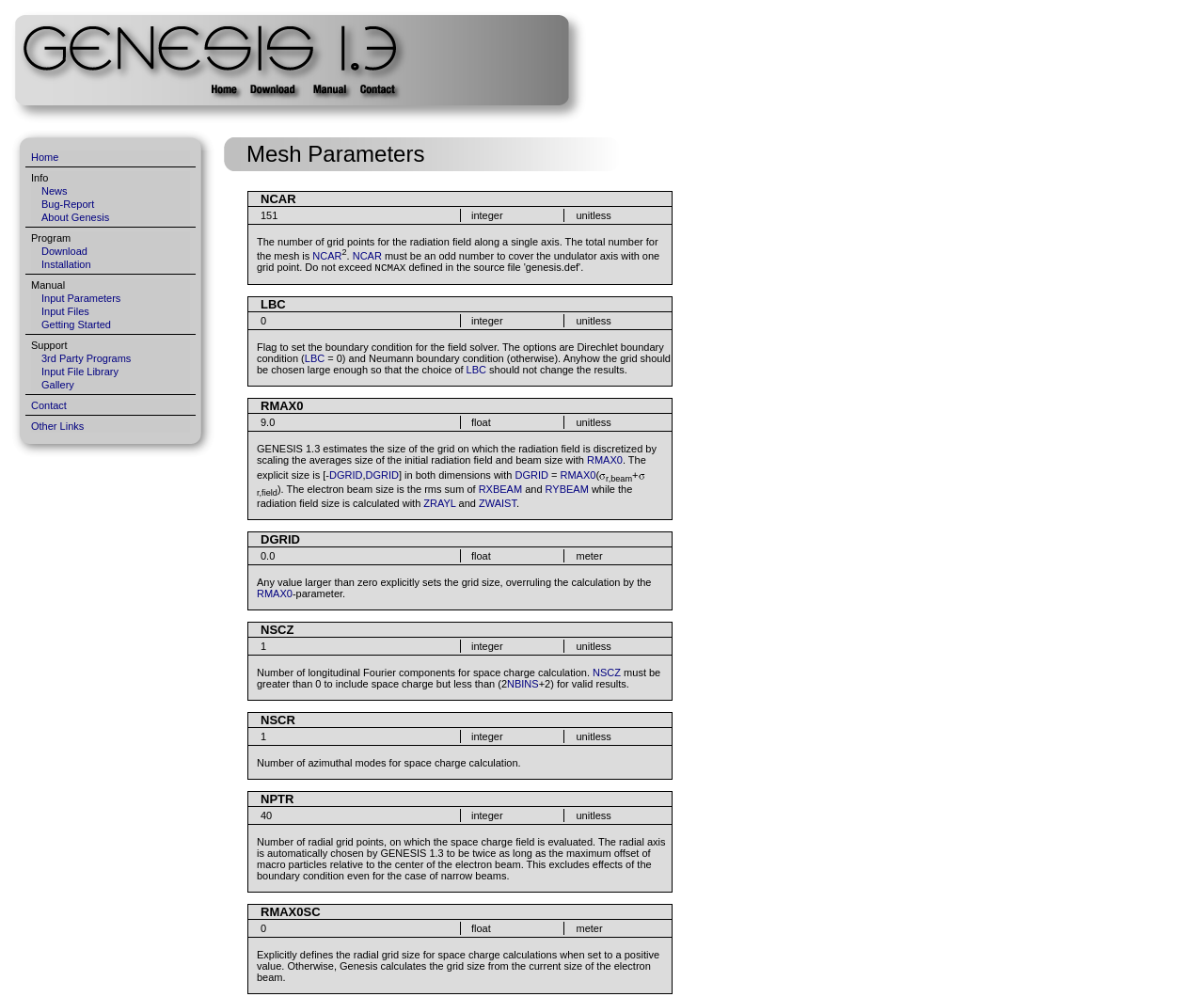Give a concise answer of one word or phrase to the question: 
What is the text of the third link in the table?

News